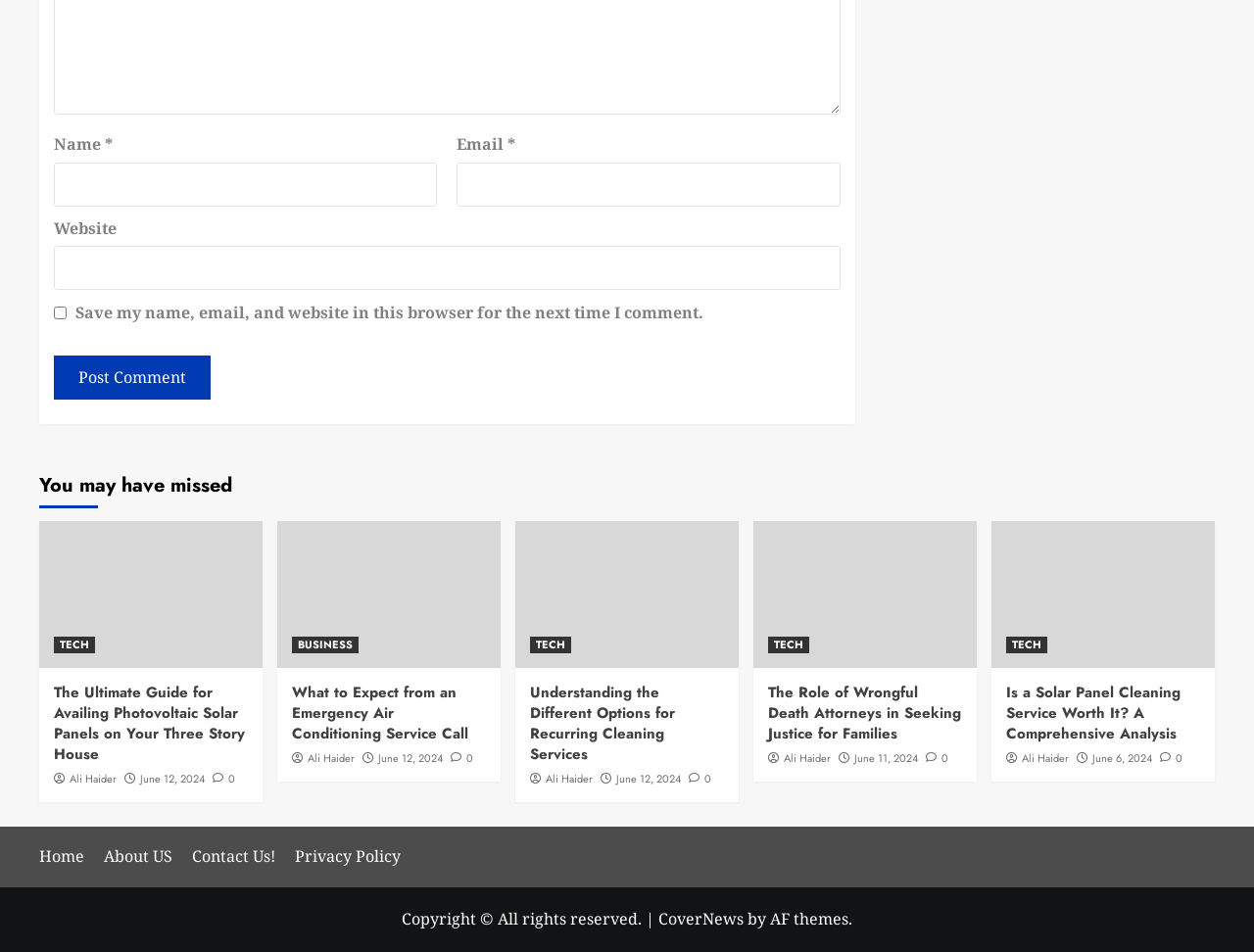What is the category of the article 'The Ultimate Guide for Availing Photovoltaic Solar Panels on Your Three Story House'?
Answer the question with a single word or phrase by looking at the picture.

TECH